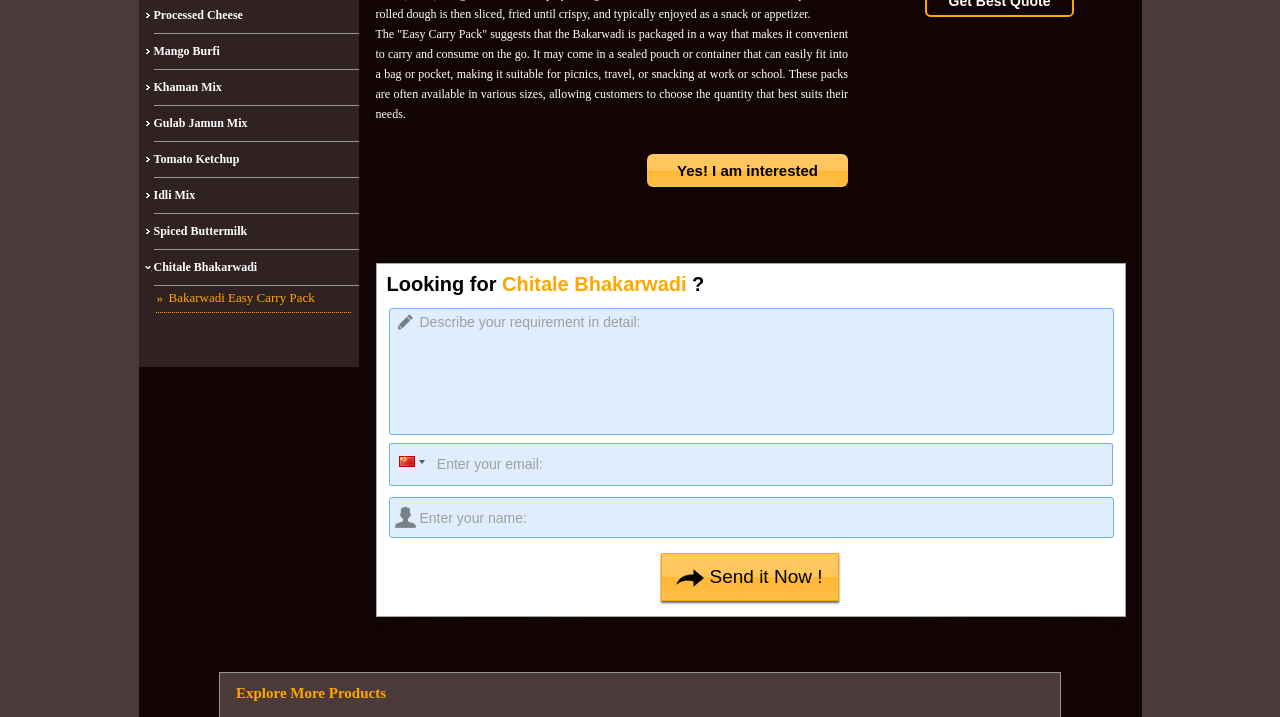Please provide the bounding box coordinates in the format (top-left x, top-left y, bottom-right x, bottom-right y). Remember, all values are floating point numbers between 0 and 1. What is the bounding box coordinate of the region described as: Looking for Chitale Bhakarwadi ?

[0.293, 0.367, 0.879, 0.862]